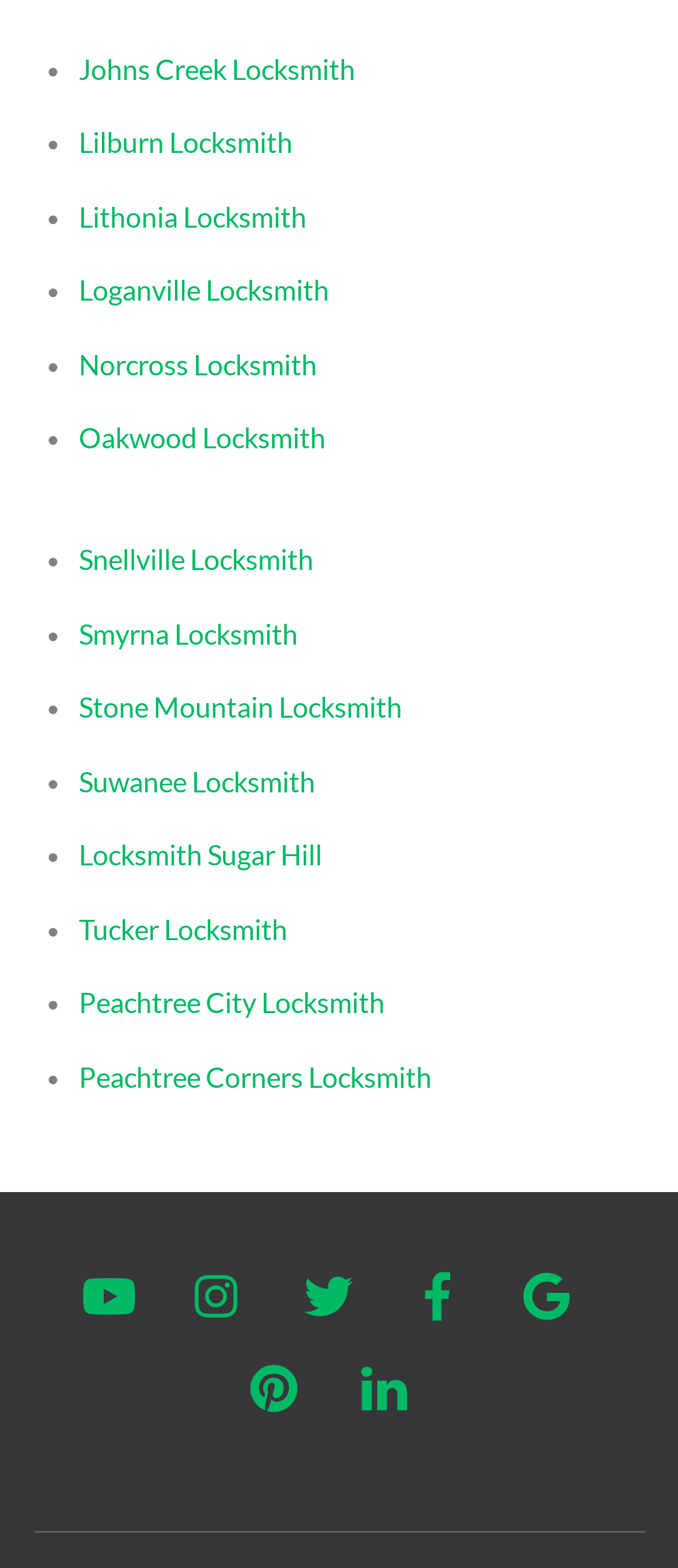Find the bounding box coordinates of the clickable element required to execute the following instruction: "Click on Johns Creek Locksmith". Provide the coordinates as four float numbers between 0 and 1, i.e., [left, top, right, bottom].

[0.116, 0.033, 0.524, 0.054]